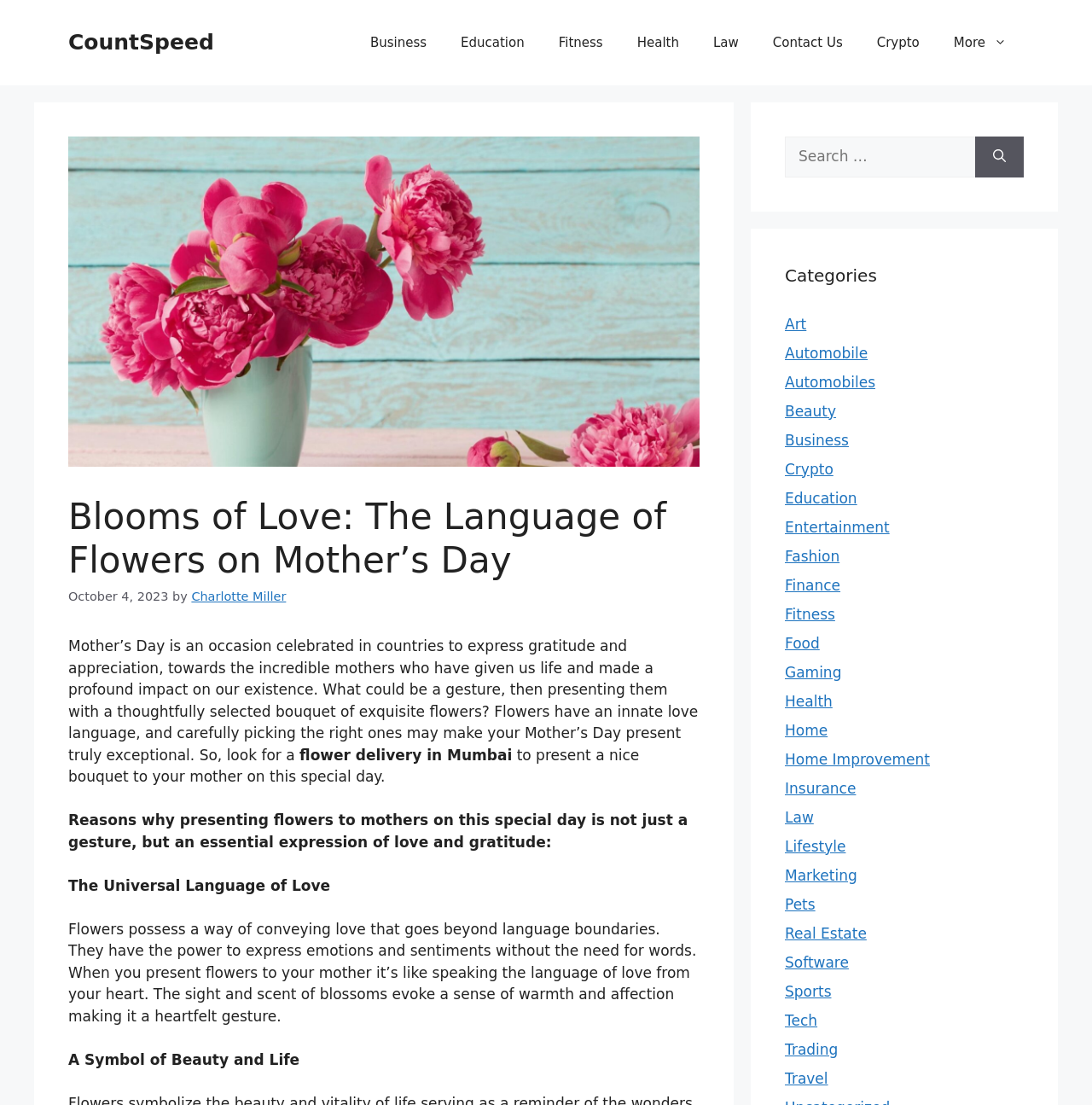Specify the bounding box coordinates of the element's region that should be clicked to achieve the following instruction: "Search for something". The bounding box coordinates consist of four float numbers between 0 and 1, in the format [left, top, right, bottom].

[0.719, 0.124, 0.893, 0.16]